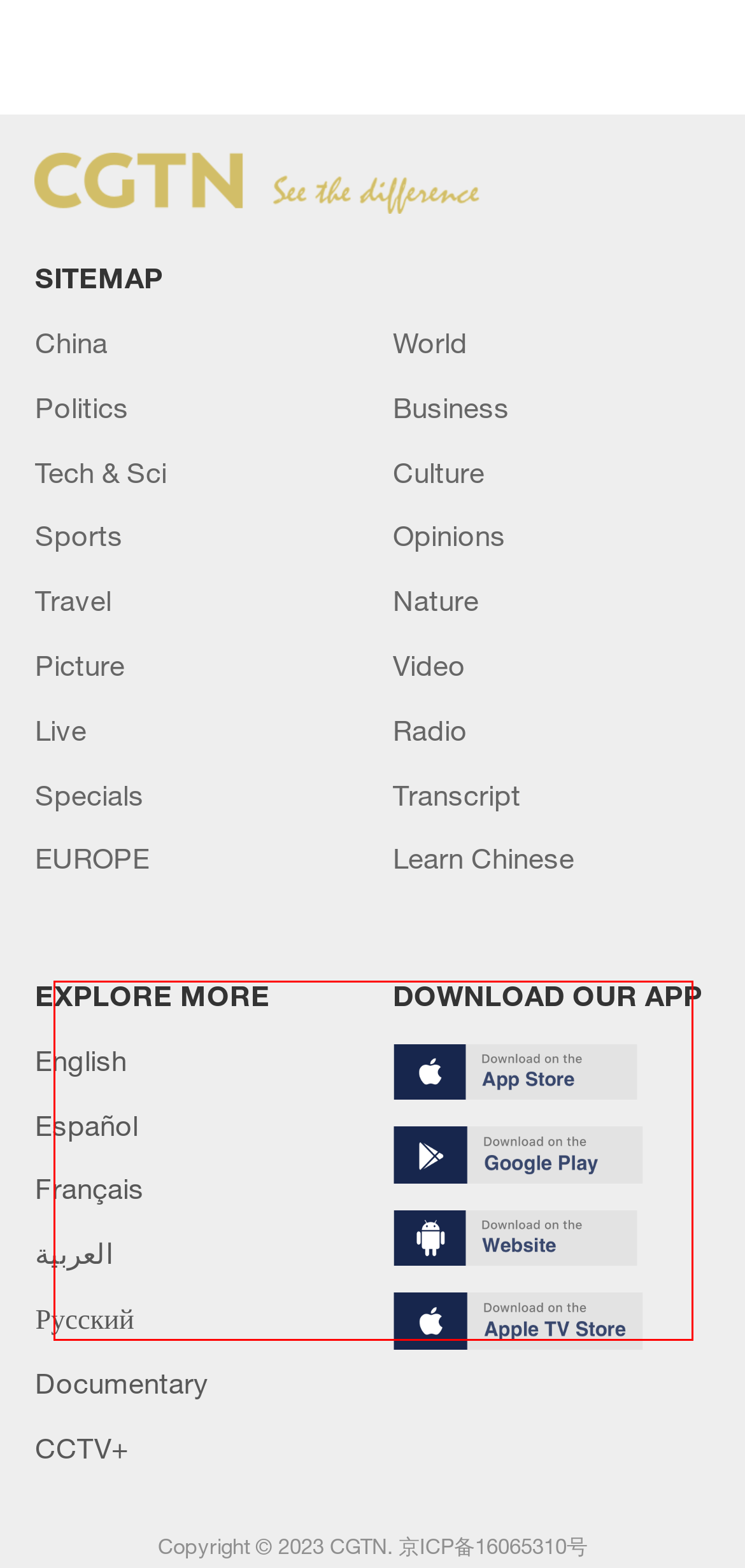You are provided with a webpage screenshot that includes a red rectangle bounding box. Extract the text content from within the bounding box using OCR.

So what role did social media actually play in the rapid decline of the U.S.'s 16th biggest bank? What is it about online speculation that has changed the world of finance since the 2008 crash? And how worried should we be about hyper-online analysts precipitating ever more global economic crises?